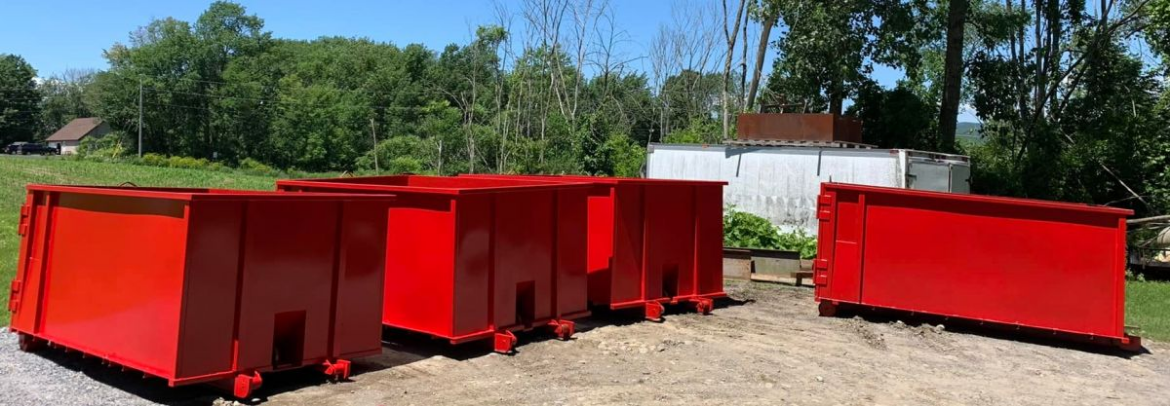What is the weather like in the image?
Using the image as a reference, answer with just one word or a short phrase.

Sunny